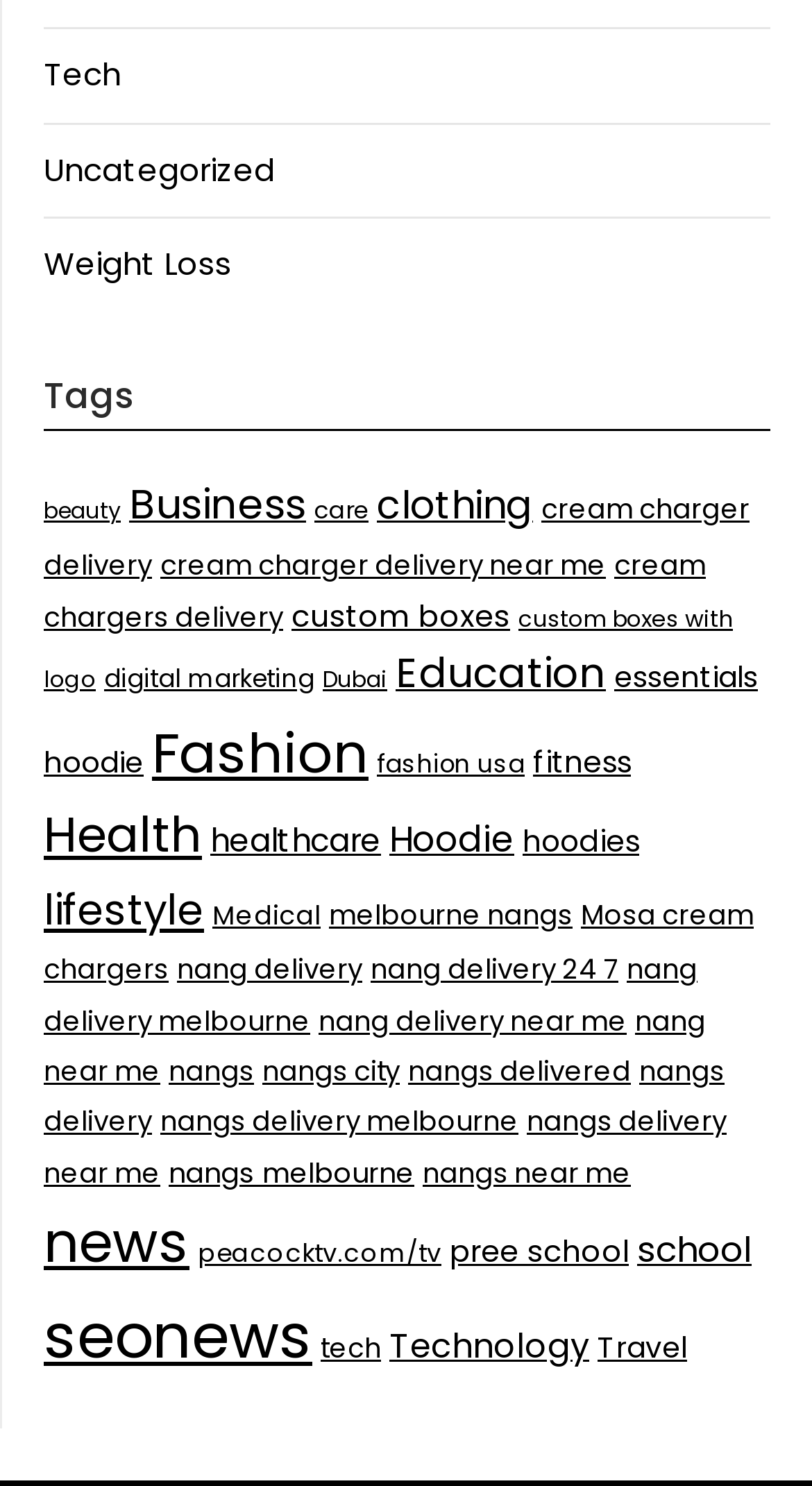Please predict the bounding box coordinates of the element's region where a click is necessary to complete the following instruction: "Check out 'nang delivery' options". The coordinates should be represented by four float numbers between 0 and 1, i.e., [left, top, right, bottom].

[0.218, 0.639, 0.446, 0.666]